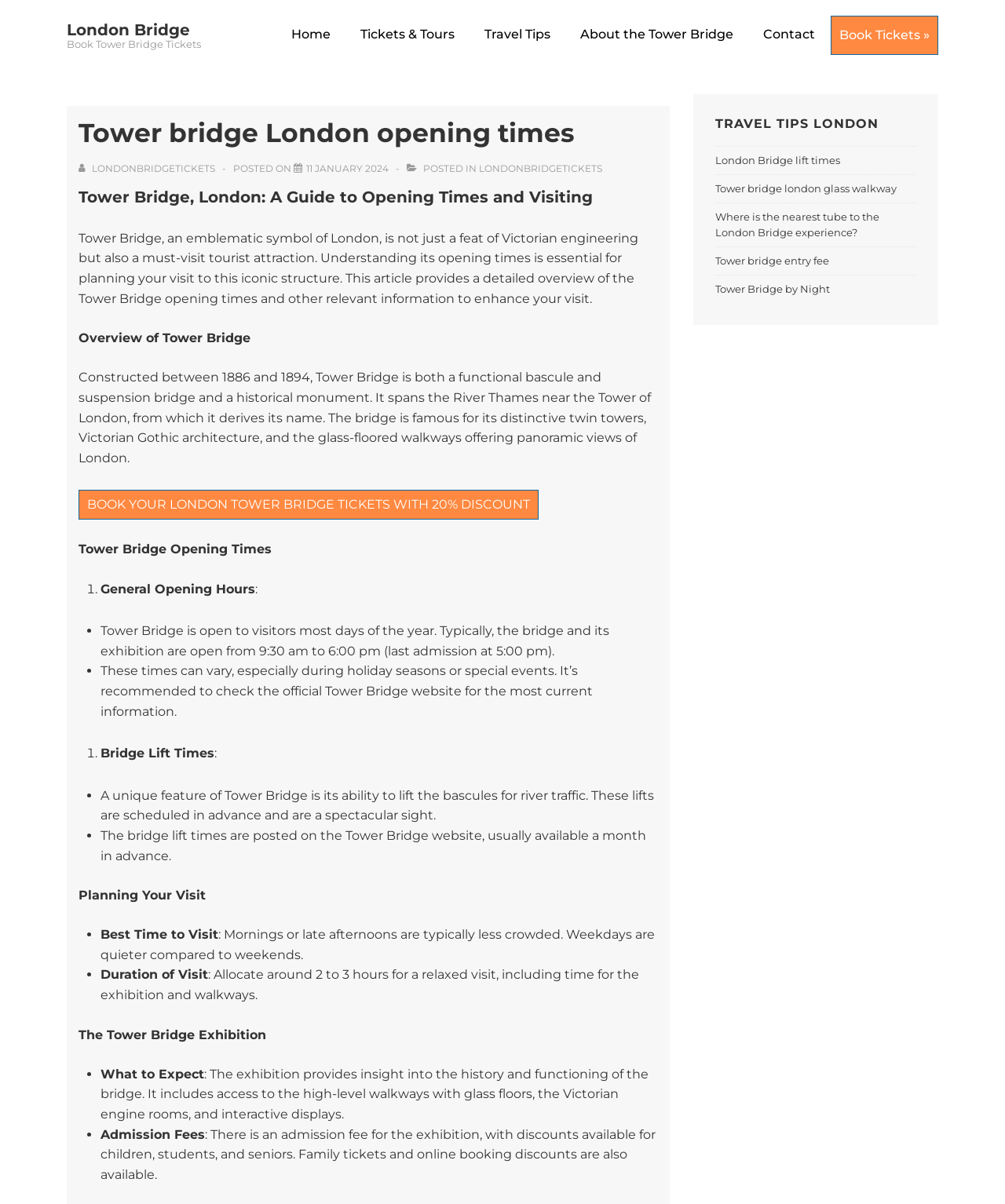Identify the main title of the webpage and generate its text content.

Tower bridge London opening times